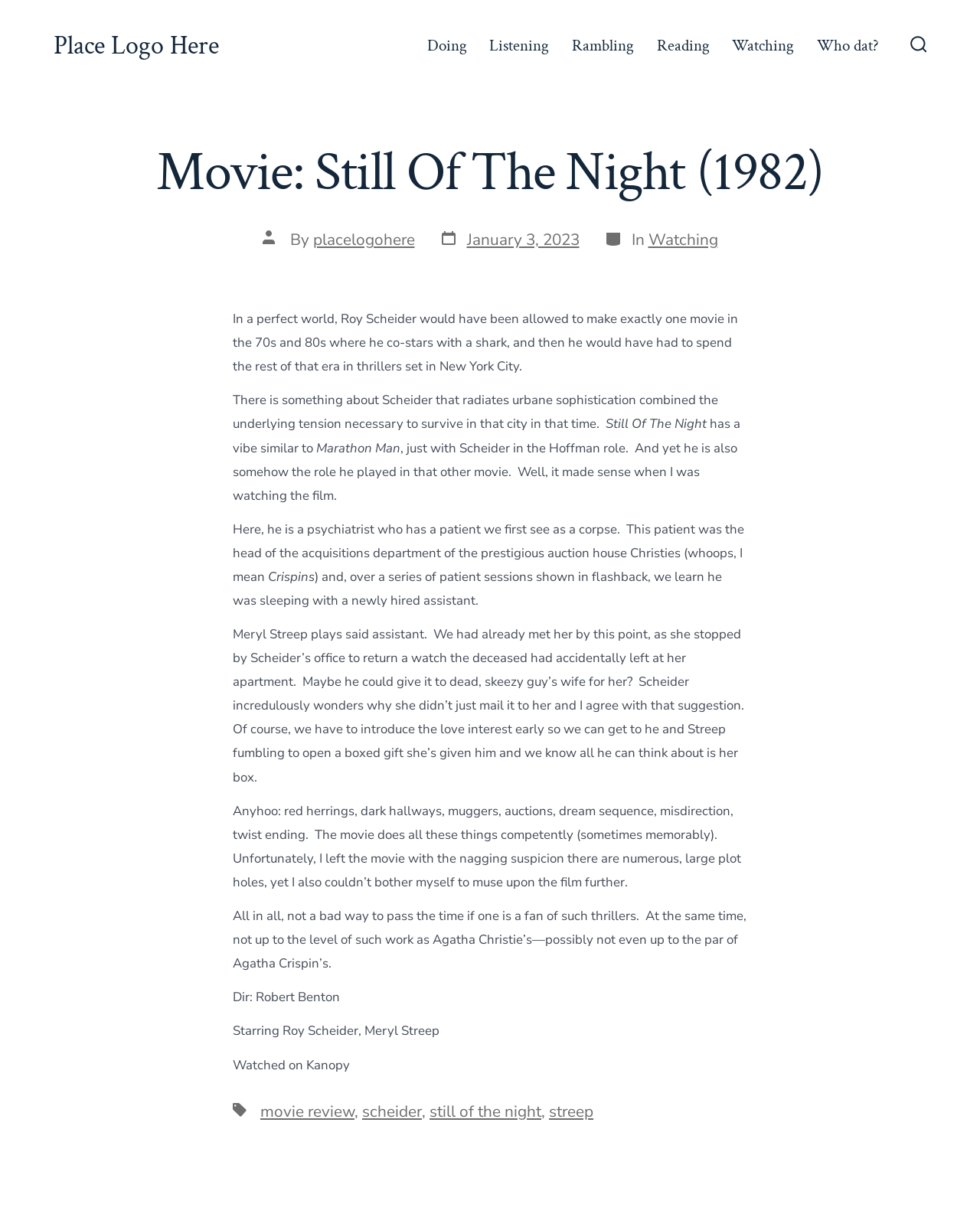Who plays the role of the psychiatrist?
Look at the image and respond with a single word or a short phrase.

Roy Scheider